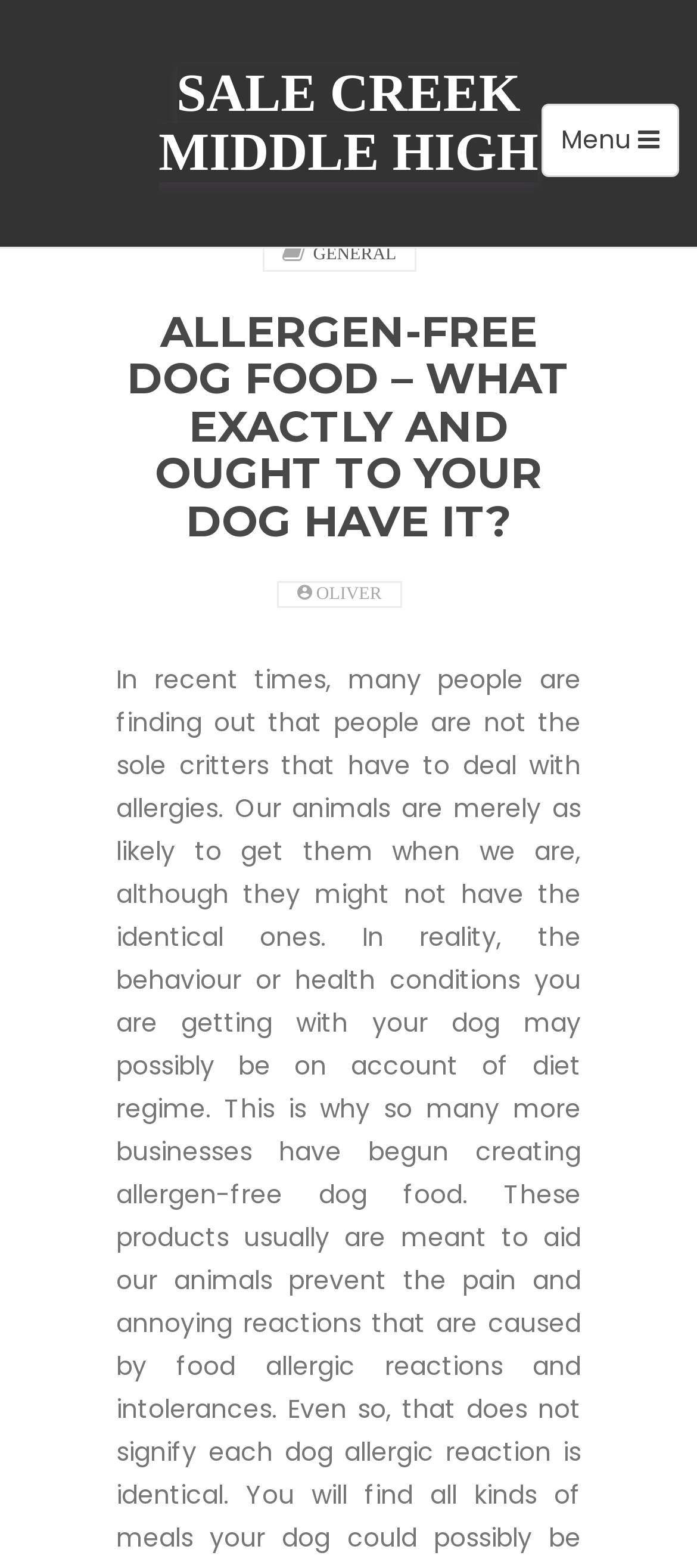Please extract the primary headline from the webpage.

SALE CREEK MIDDLE HIGH